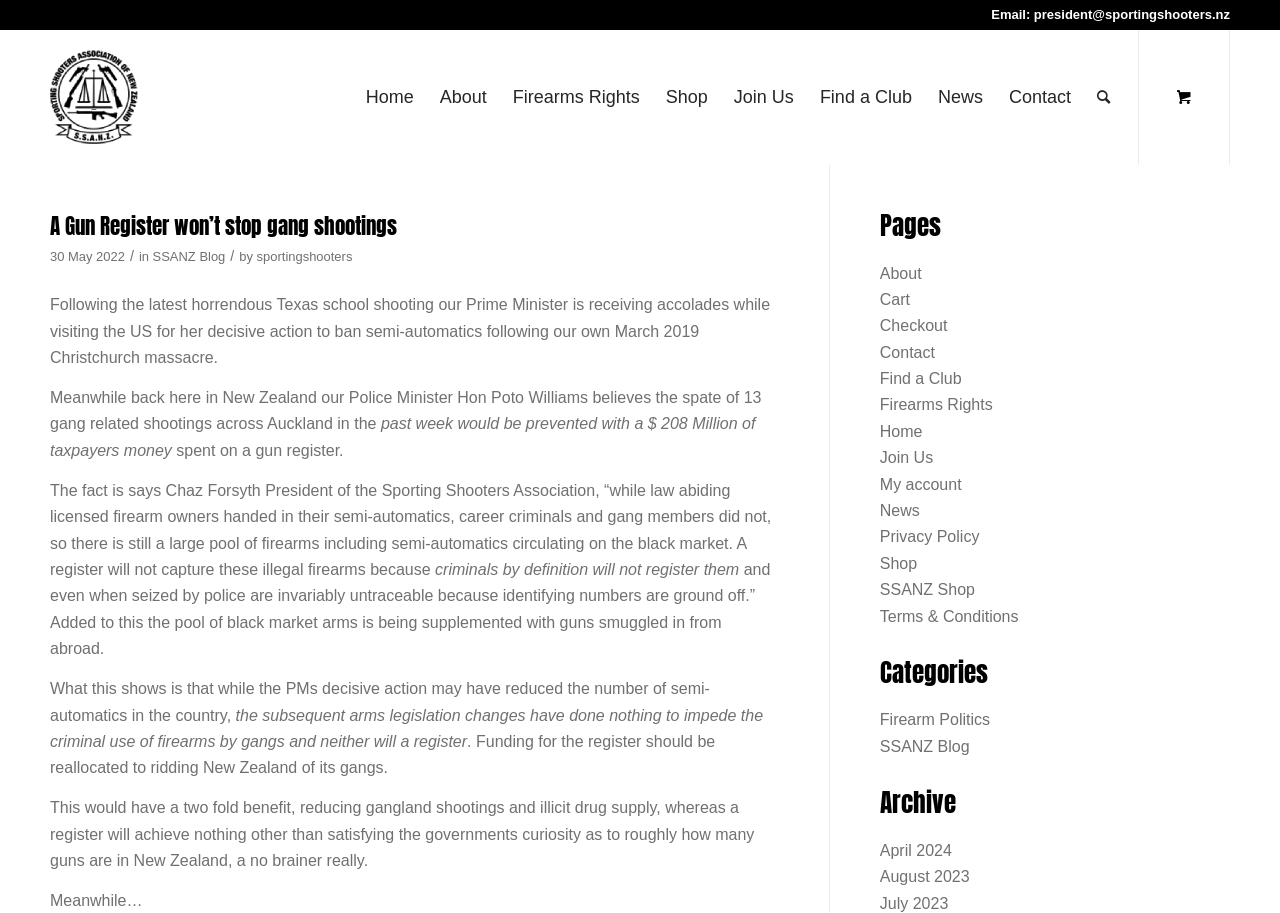Can you provide the bounding box coordinates for the element that should be clicked to implement the instruction: "Read the 'A Gun Register won’t stop gang shootings' article"?

[0.039, 0.231, 0.31, 0.265]